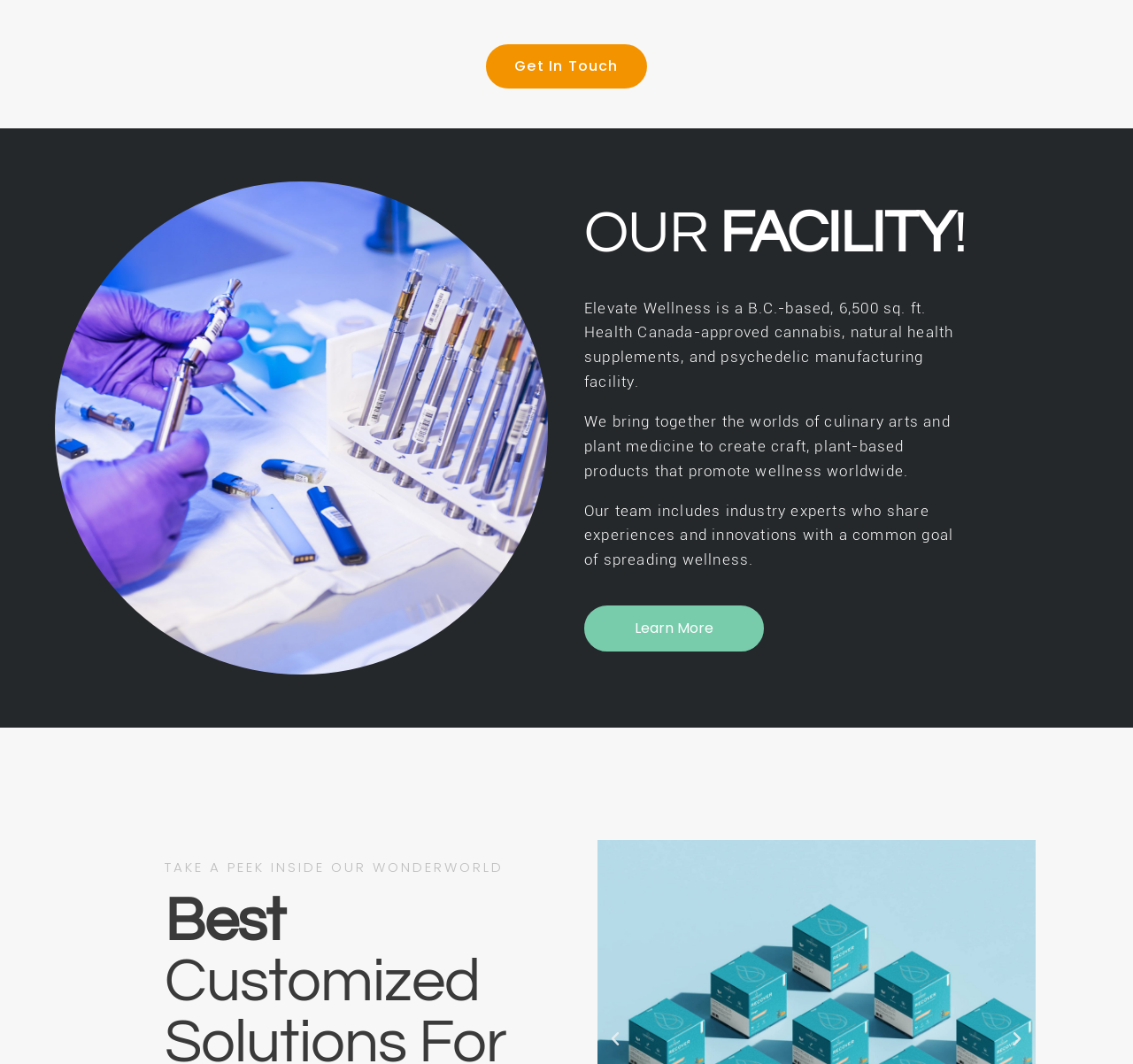What is the purpose of the facility?
Using the image, provide a detailed and thorough answer to the question.

The purpose of the facility is mentioned in the text 'Elevate Wellness is a B.C.-based, 6,500 sq. ft. Health Canada-approved cannabis, natural health supplements, and psychedelic manufacturing facility.' It is a manufacturing facility for cannabis, natural health supplements, and psychedelic products.